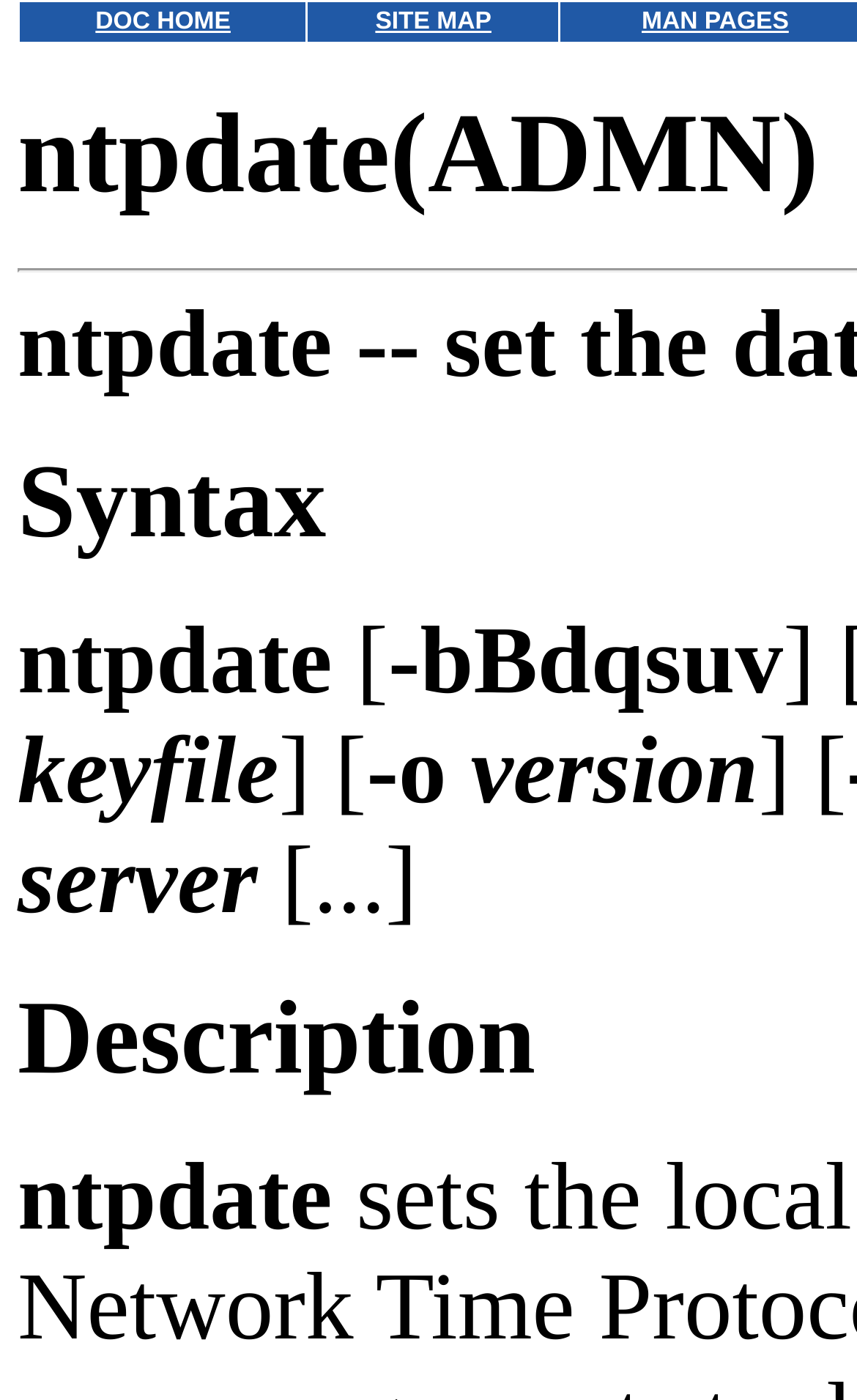Give a concise answer using one word or a phrase to the following question:
What are the options available in the top grid?

DOC HOME, SITE MAP, MAN PAGES